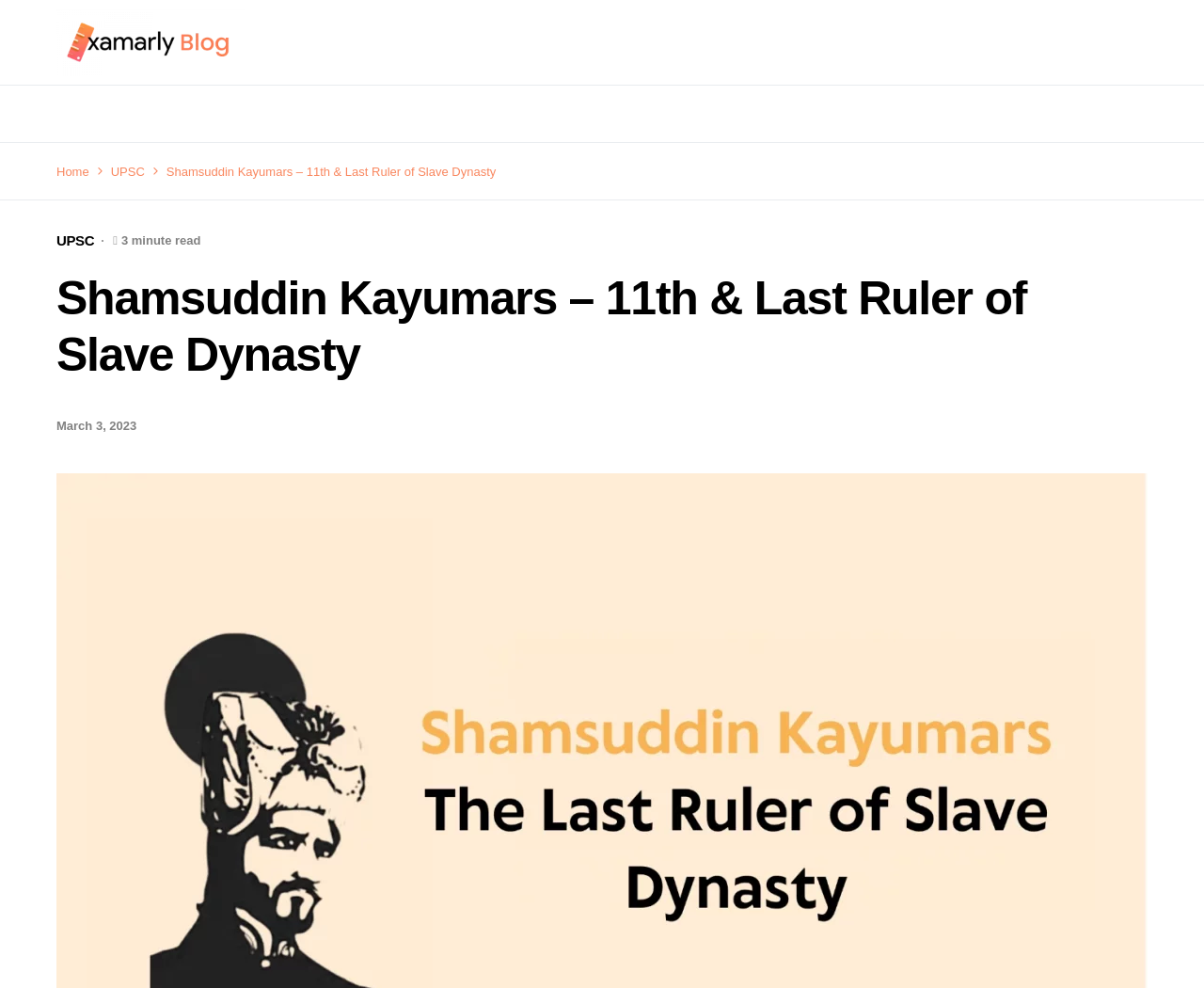Extract the main title from the webpage.

Shamsuddin Kayumars – 11th & Last Ruler of Slave Dynasty